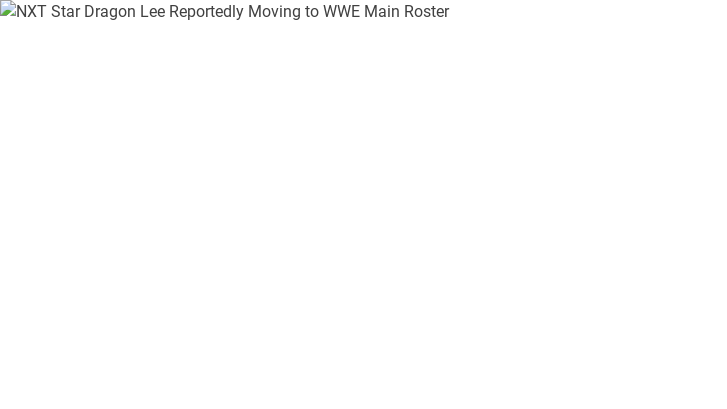Explain in detail what you see in the image.

The image features a headline announcing "NXT Star Dragon Lee Reportedly Moving to WWE Main Roster." This news highlights a significant development in the wrestling community, focusing on Dragon Lee, who has gained recognition in NXT. The shift to the WWE Main Roster suggests a new chapter in his career, potentially offering greater exposure and opportunities within the broader organization. This announcement is likely to excite fans and followers of professional wrestling, indicating a pivotal moment for Dragon Lee as he transitions to a higher platform in the WWE.